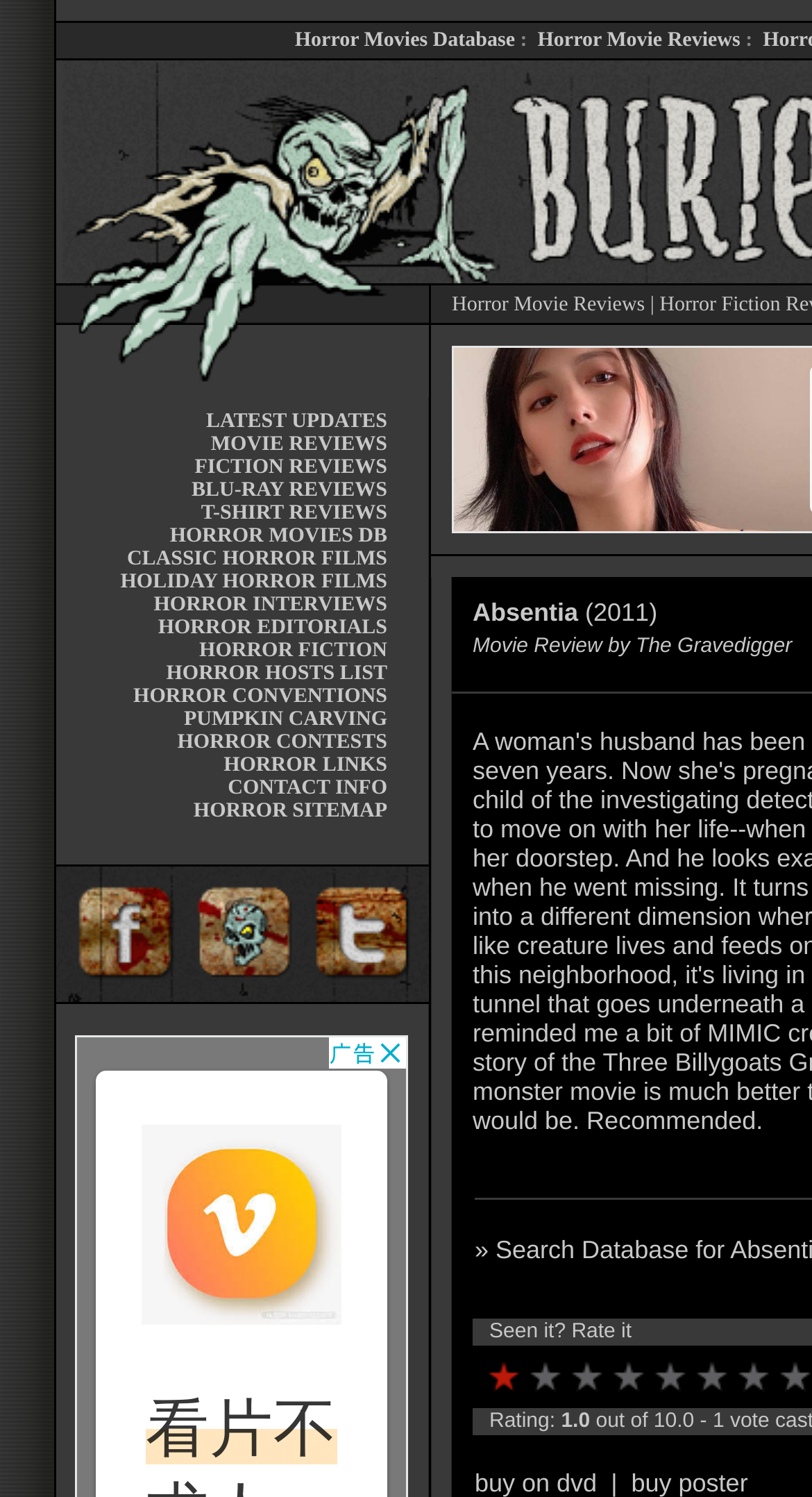How many links are in the top navigation bar?
Using the visual information, answer the question in a single word or phrase.

2